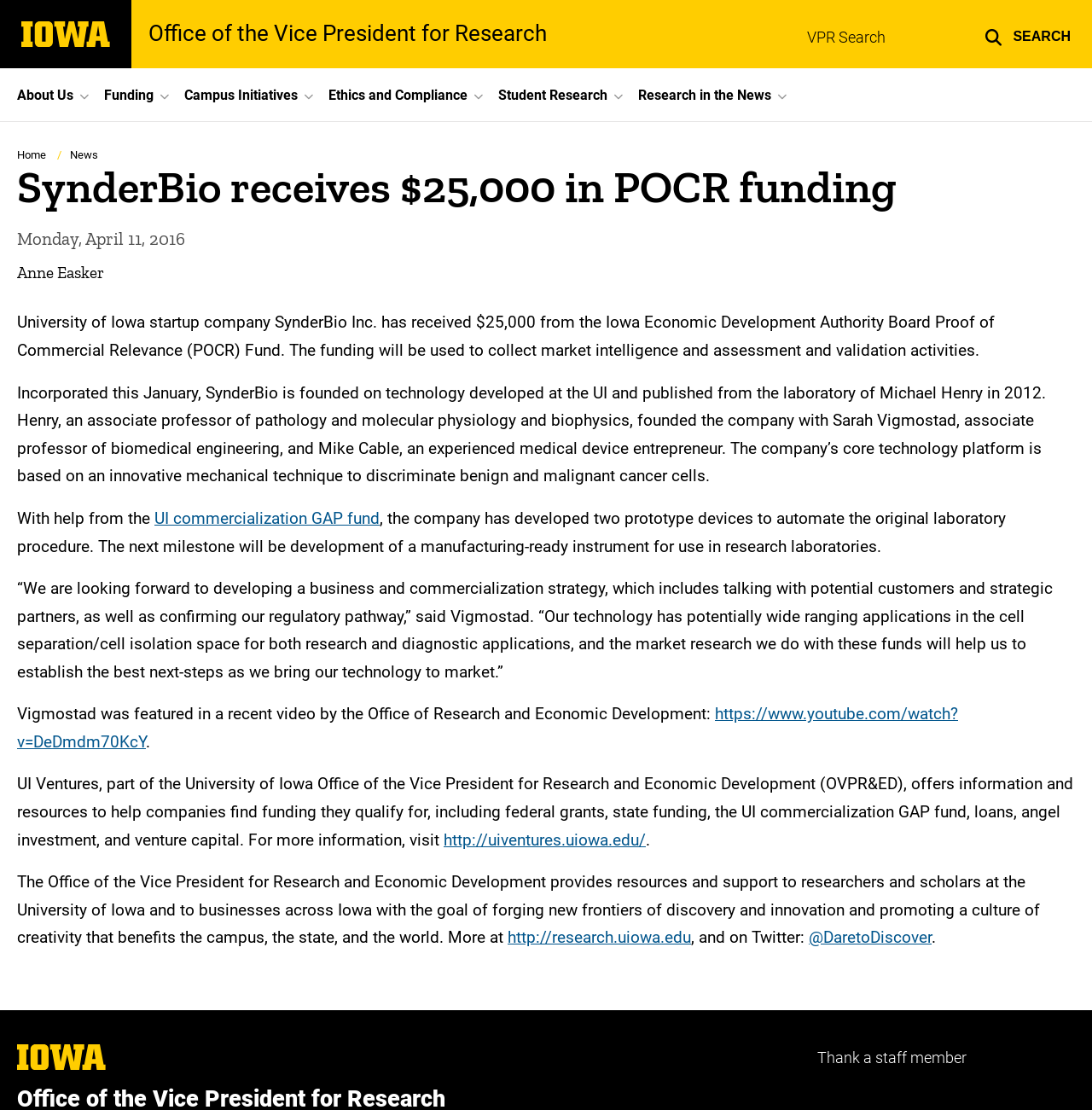Identify the bounding box coordinates of the section to be clicked to complete the task described by the following instruction: "Read more about 'UI commercialization GAP fund'". The coordinates should be four float numbers between 0 and 1, formatted as [left, top, right, bottom].

[0.141, 0.458, 0.348, 0.476]